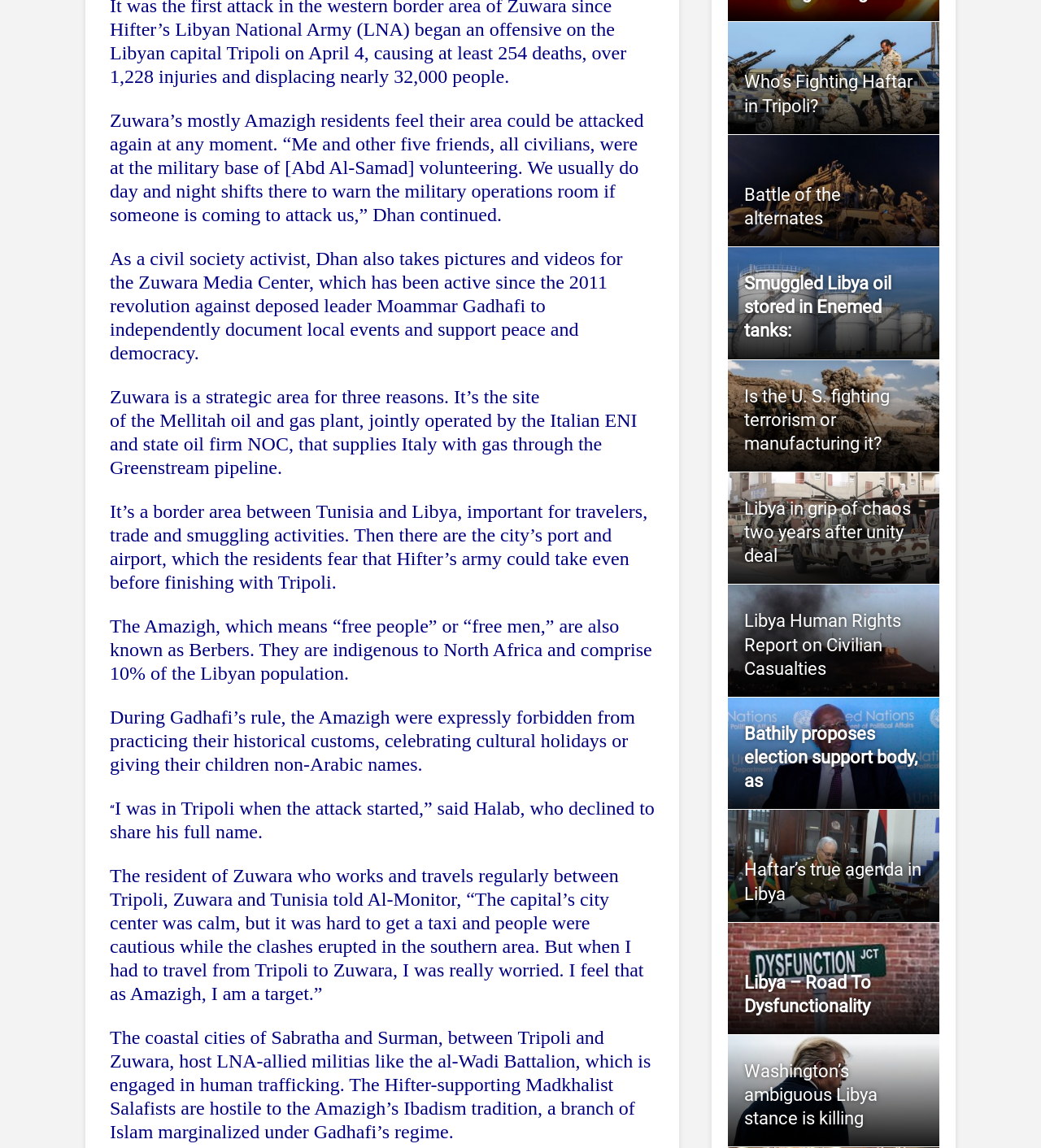Using the description: "Battle of the alternates", identify the bounding box of the corresponding UI element in the screenshot.

[0.715, 0.161, 0.808, 0.199]